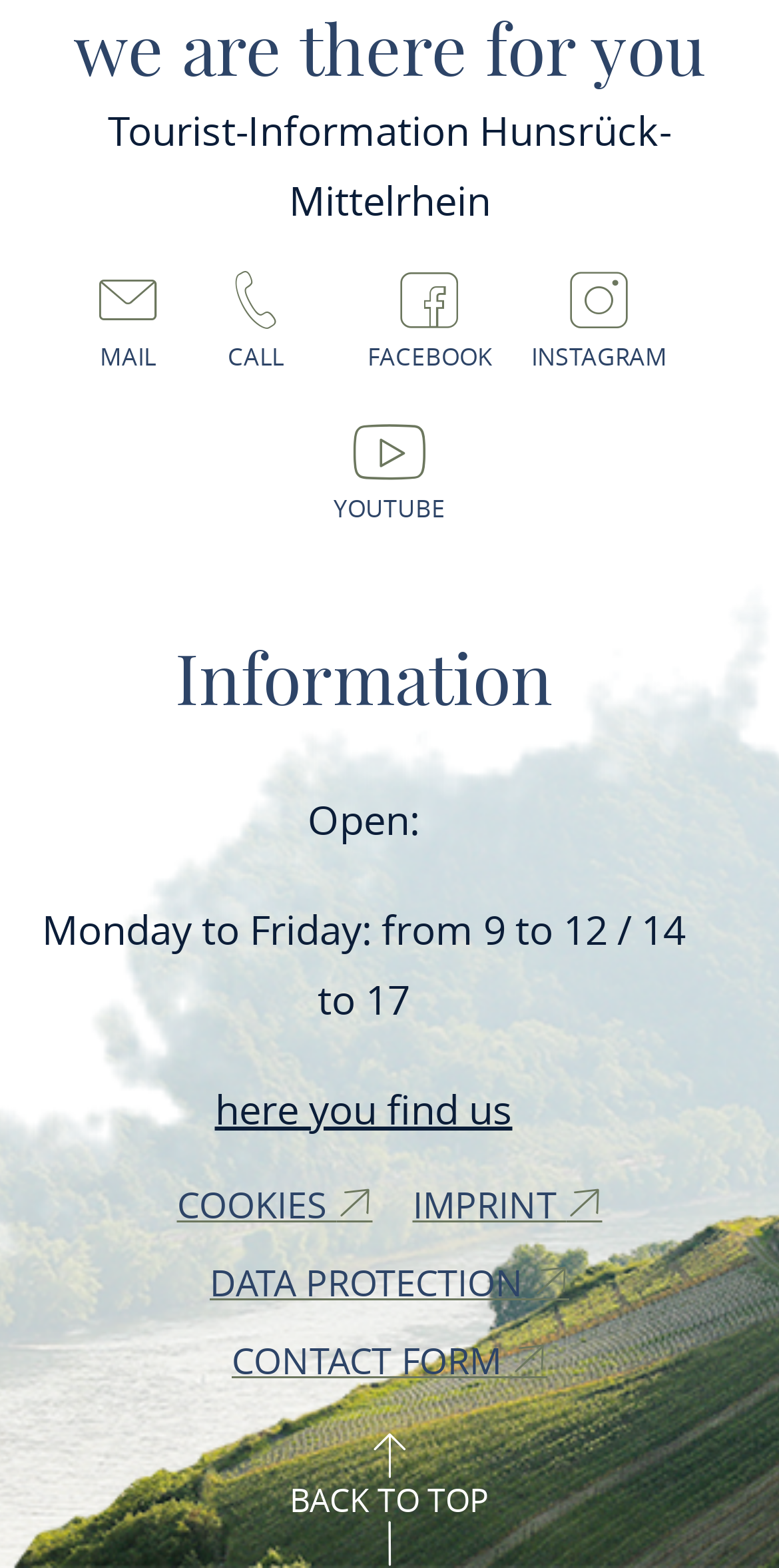Locate the UI element described by here you find us and provide its bounding box coordinates. Use the format (top-left x, top-left y, bottom-right x, bottom-right y) with all values as floating point numbers between 0 and 1.

[0.276, 0.691, 0.658, 0.725]